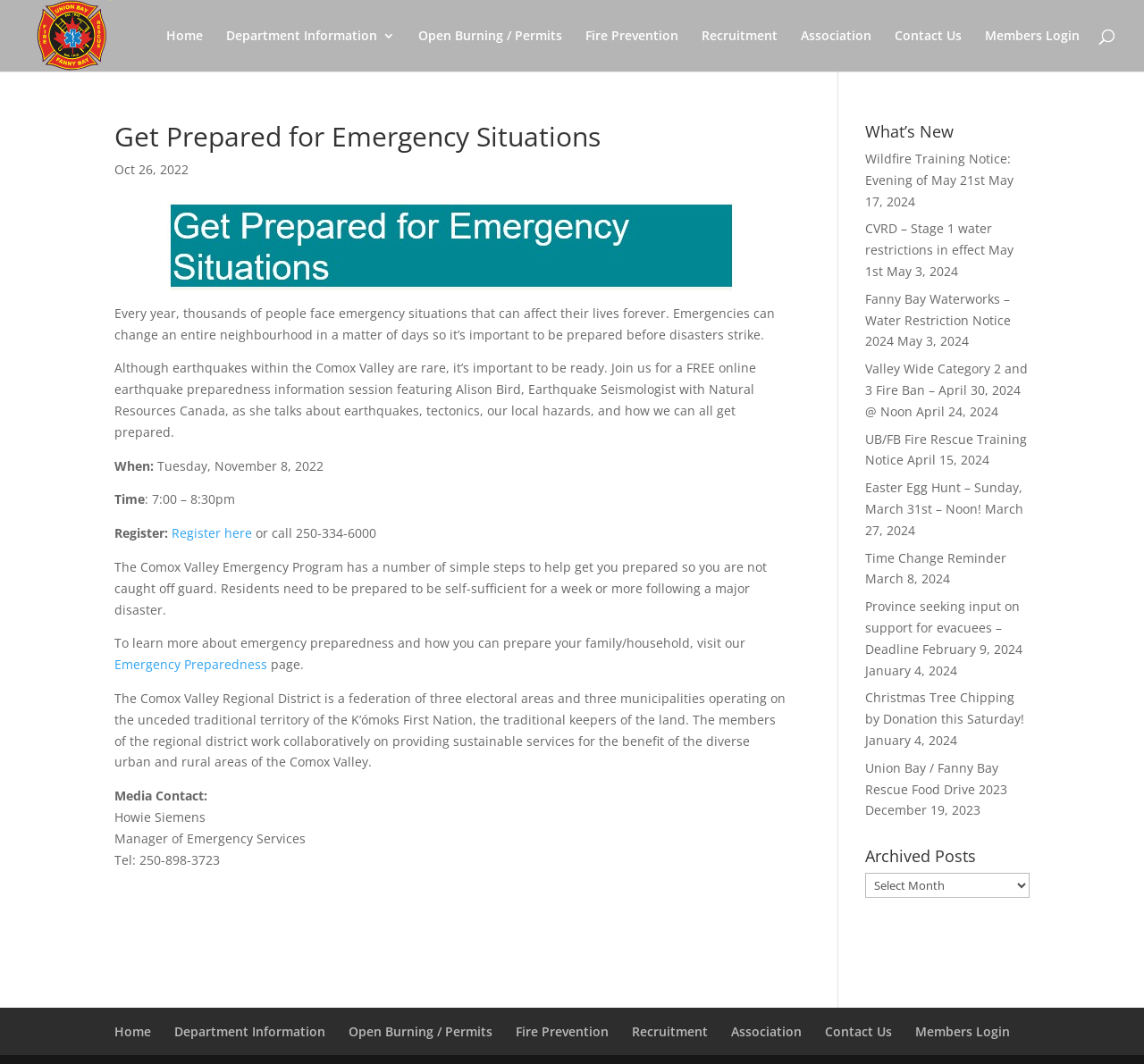What is the name of the seismologist featured in the earthquake preparedness information session?
Using the image, respond with a single word or phrase.

Alison Bird